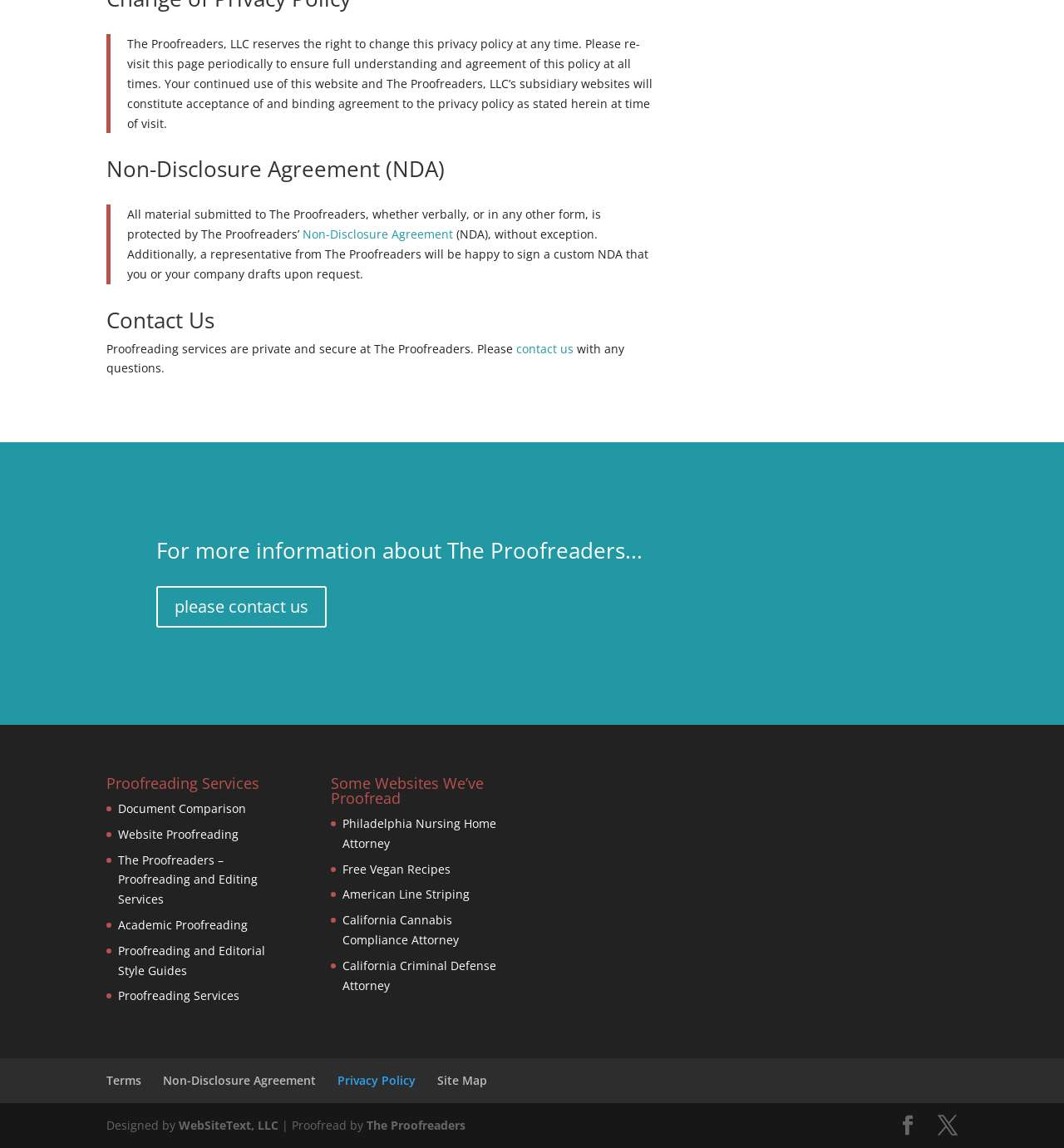Pinpoint the bounding box coordinates of the element that must be clicked to accomplish the following instruction: "View the Privacy Policy". The coordinates should be in the format of four float numbers between 0 and 1, i.e., [left, top, right, bottom].

[0.317, 0.934, 0.391, 0.948]